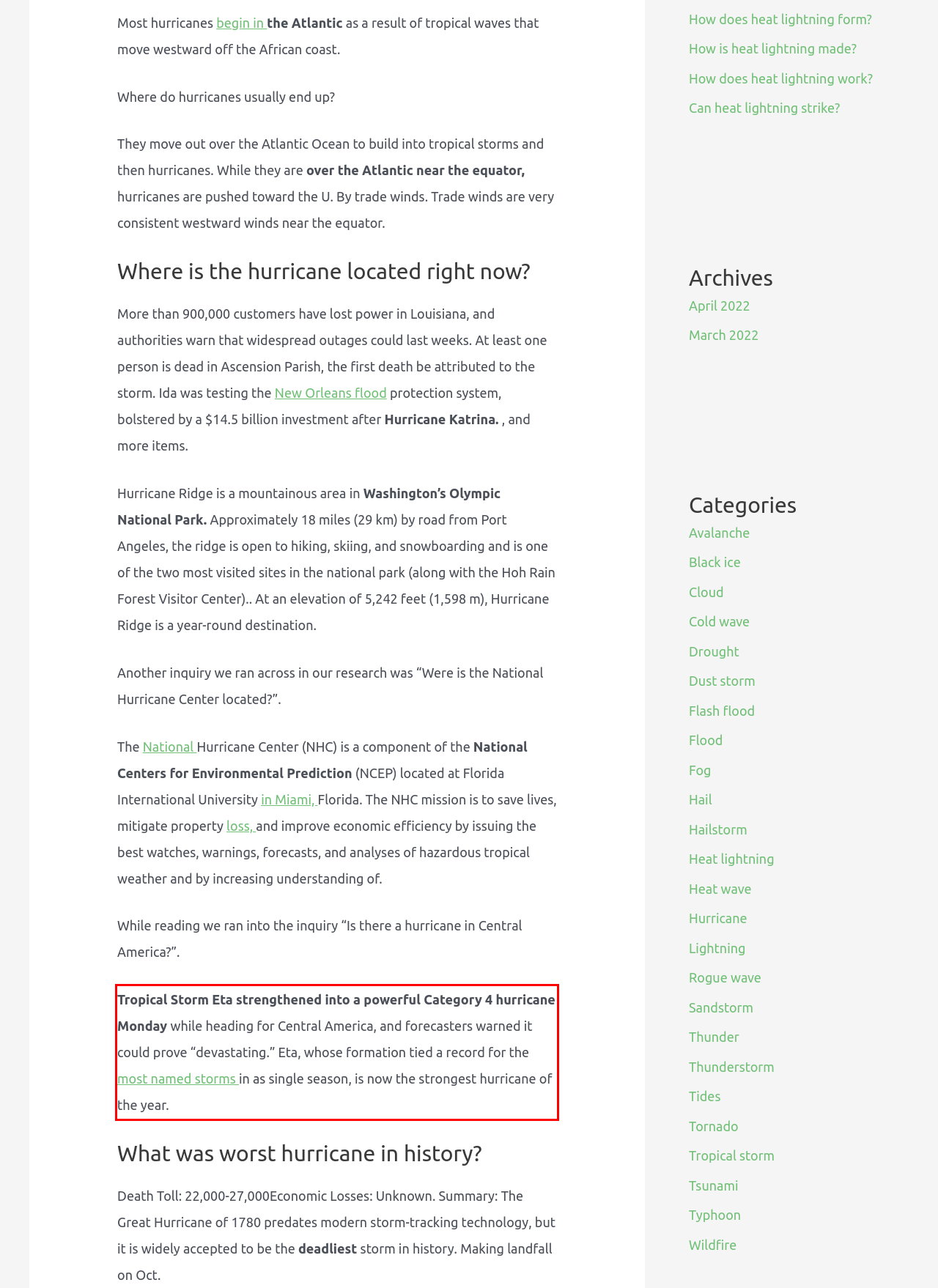Using the provided screenshot, read and generate the text content within the red-bordered area.

Tropical Storm Eta strengthened into a powerful Category 4 hurricane Monday while heading for Central America, and forecasters warned it could prove “devastating.” Eta, whose formation tied a record for the most named storms in as single season, is now the strongest hurricane of the year.